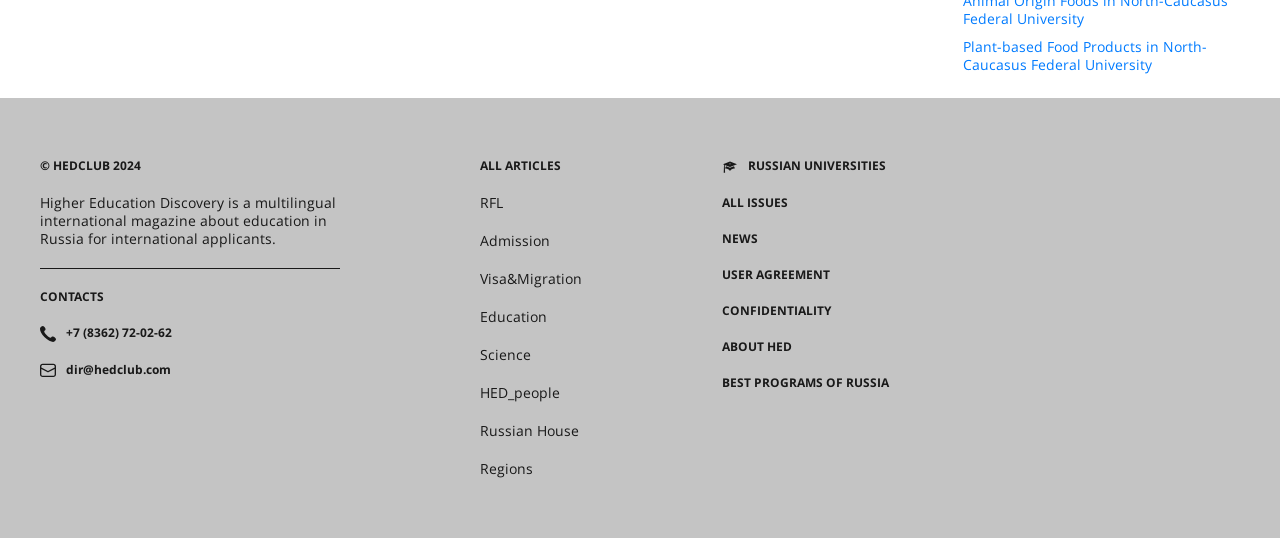Locate the bounding box coordinates of the UI element described by: "HED_people". The bounding box coordinates should consist of four float numbers between 0 and 1, i.e., [left, top, right, bottom].

[0.375, 0.714, 0.438, 0.747]